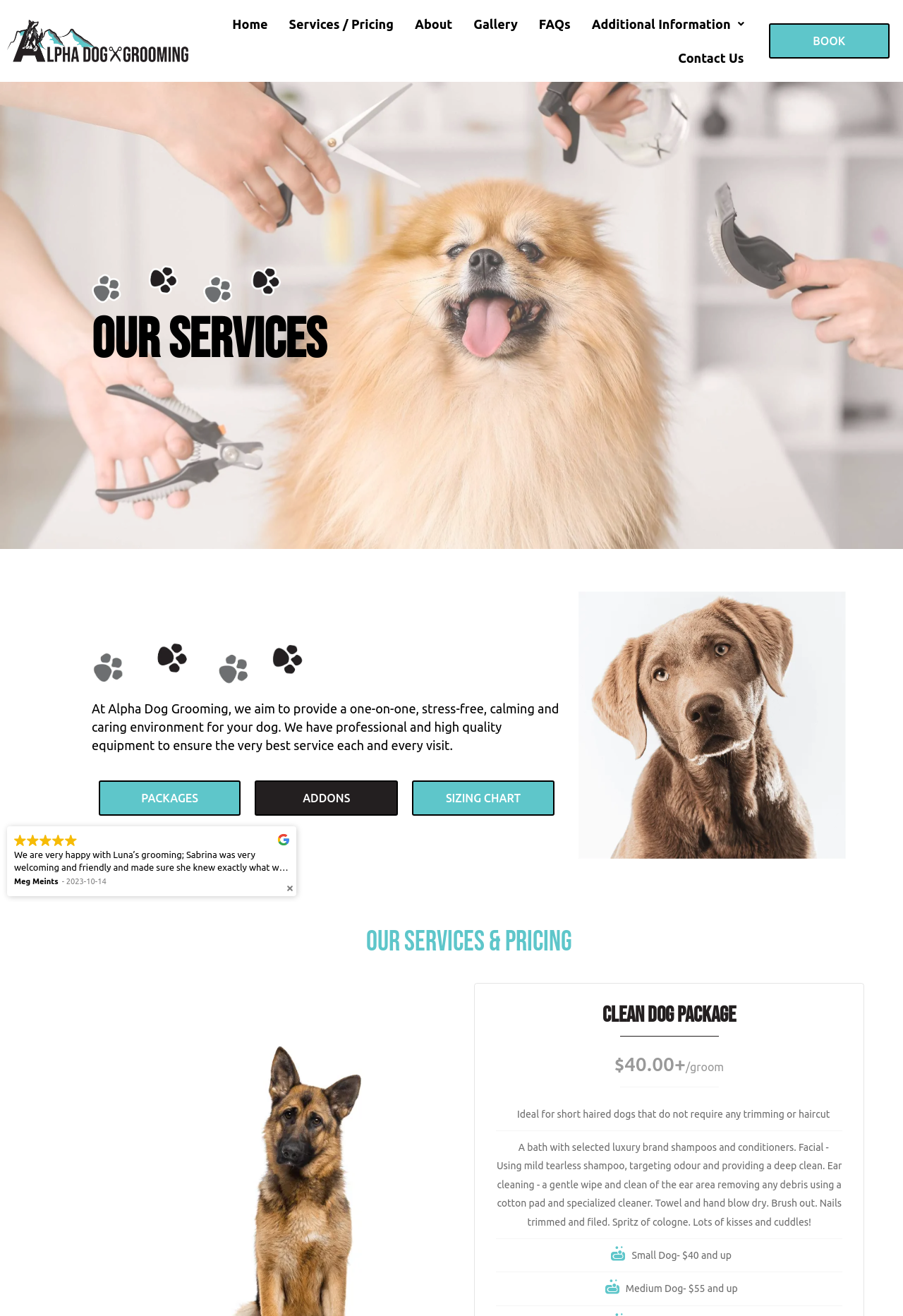Find the UI element described as: "alt="Alpha Dog Grooming"" and predict its bounding box coordinates. Ensure the coordinates are four float numbers between 0 and 1, [left, top, right, bottom].

[0.008, 0.015, 0.209, 0.047]